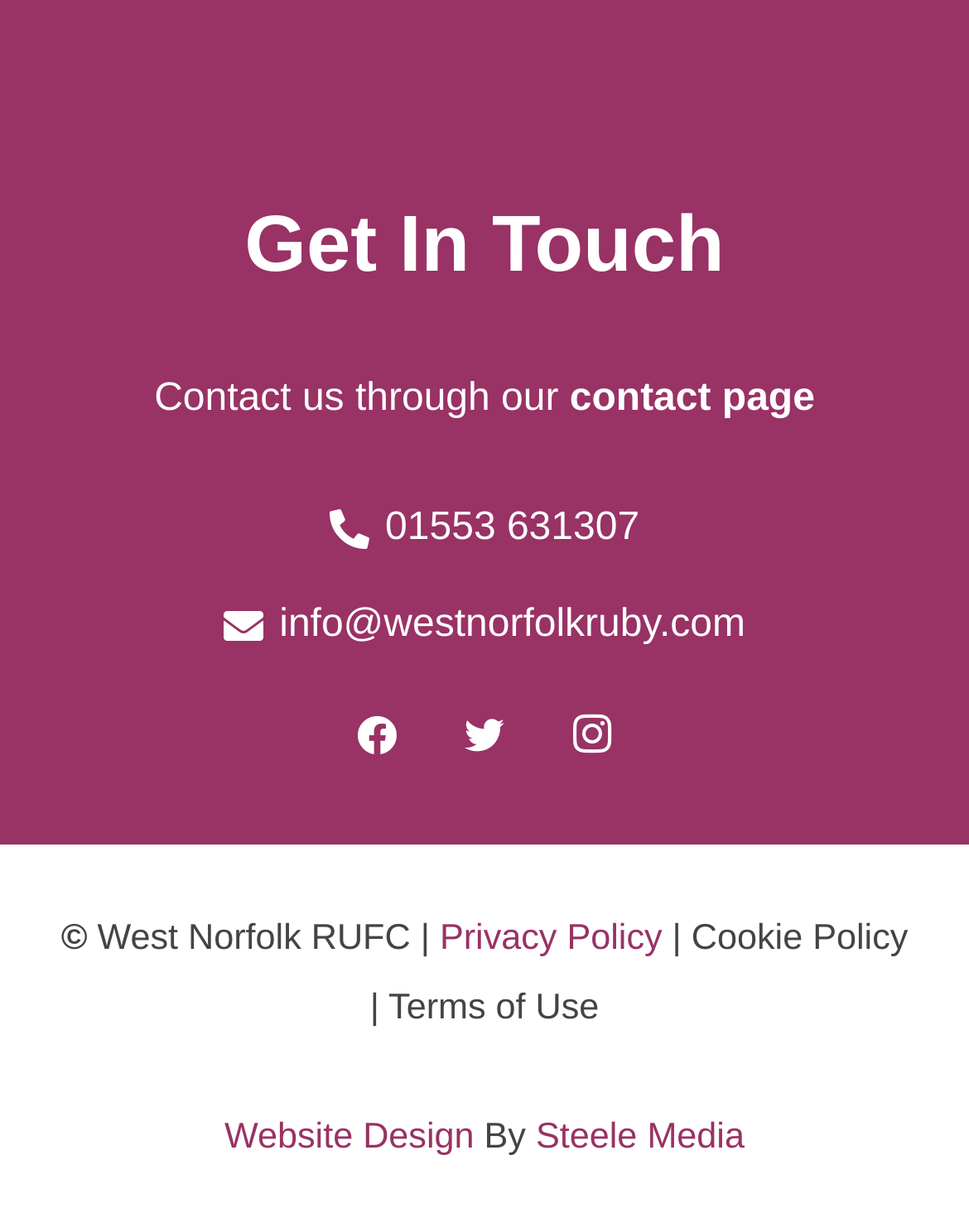What is the email address to contact?
Using the image as a reference, give a one-word or short phrase answer.

info@westnorfolkruby.com